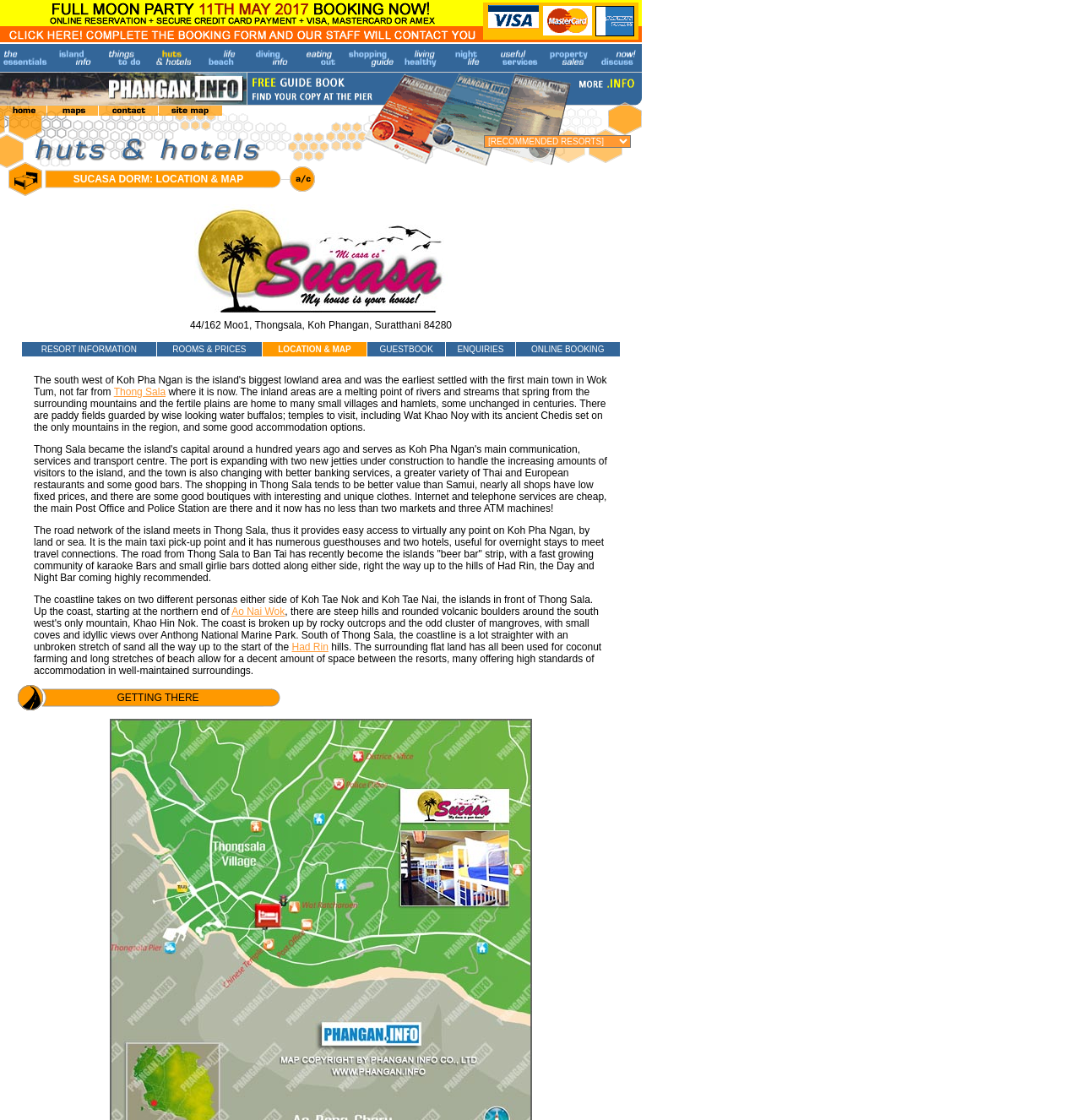Bounding box coordinates are specified in the format (top-left x, top-left y, bottom-right x, bottom-right y). All values are floating point numbers bounded between 0 and 1. Please provide the bounding box coordinate of the region this sentence describes: HF Live

None